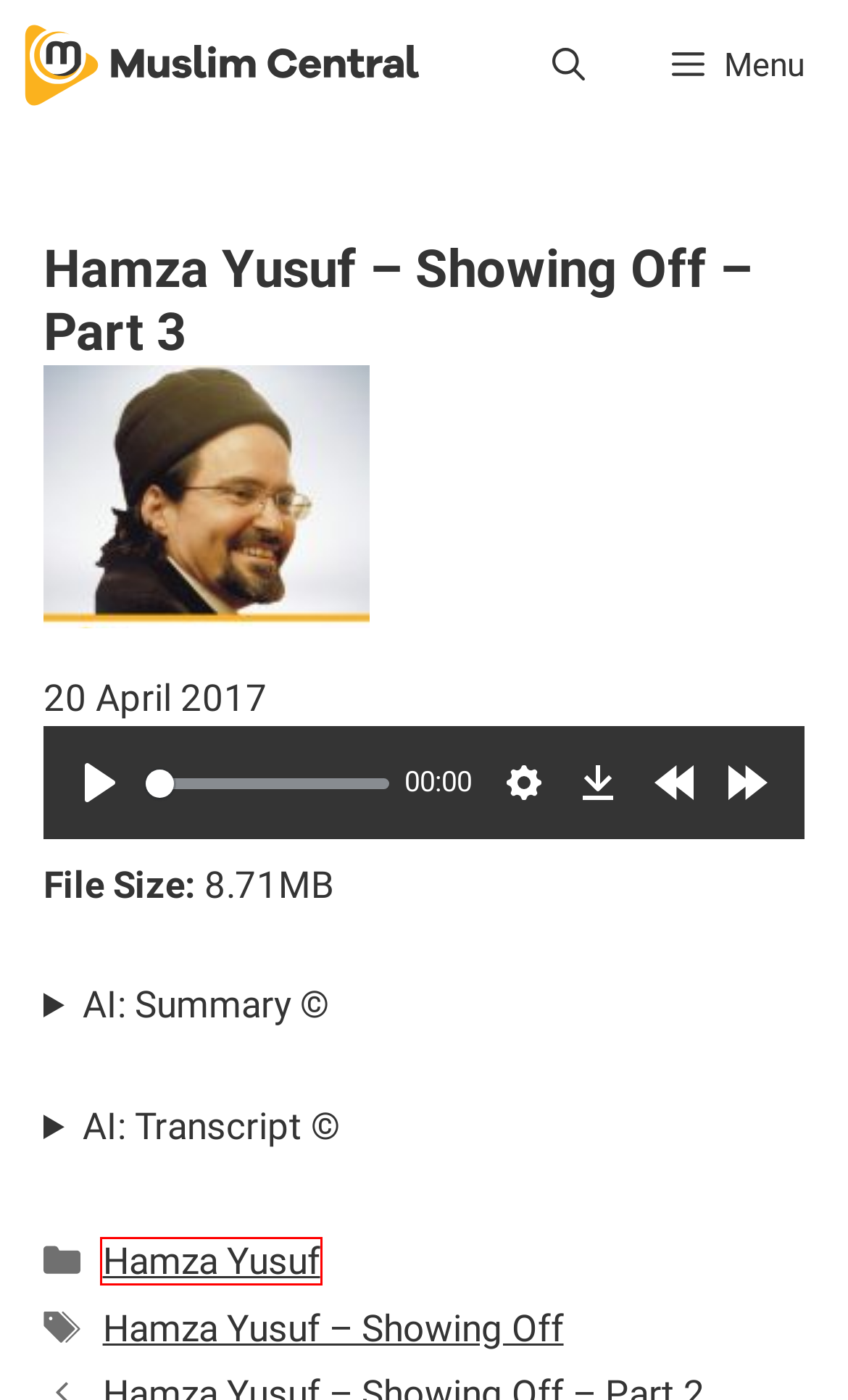Examine the screenshot of the webpage, which includes a red bounding box around an element. Choose the best matching webpage description for the page that will be displayed after clicking the element inside the red bounding box. Here are the candidates:
A. Pilgrim Central - Hajj & Umrah Guide
B. Hamza Yusuf • Lectures • Muslim Central
C. Ibrahim Nuhu - Chapter of Partnership and Agency + Chapter of Confession
D. Disclaimer • Muslim Central
E. Audio Podcasts Platform • Muslim Central
F. Hamza Yusuf – Showing Off
G. Taimiyyah Zubair - Taleem al Quran 2012 - P15 153C Tafsir Al-Kahf 63-70
H. Seeds of Guidance - FREE Self-Enrichment Courses at Your Own Pace

B